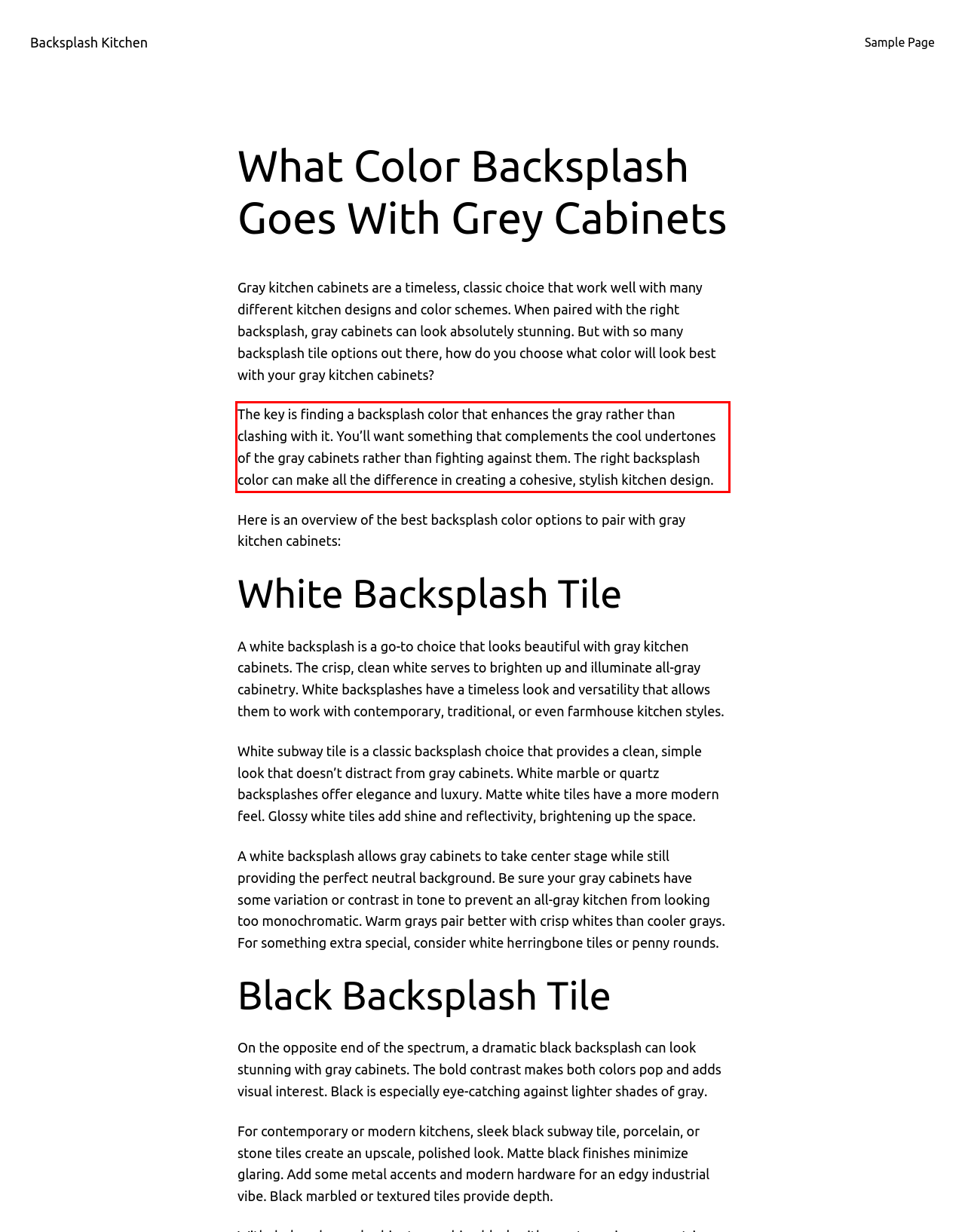Please recognize and transcribe the text located inside the red bounding box in the webpage image.

The key is finding a backsplash color that enhances the gray rather than clashing with it. You’ll want something that complements the cool undertones of the gray cabinets rather than fighting against them. The right backsplash color can make all the difference in creating a cohesive, stylish kitchen design.